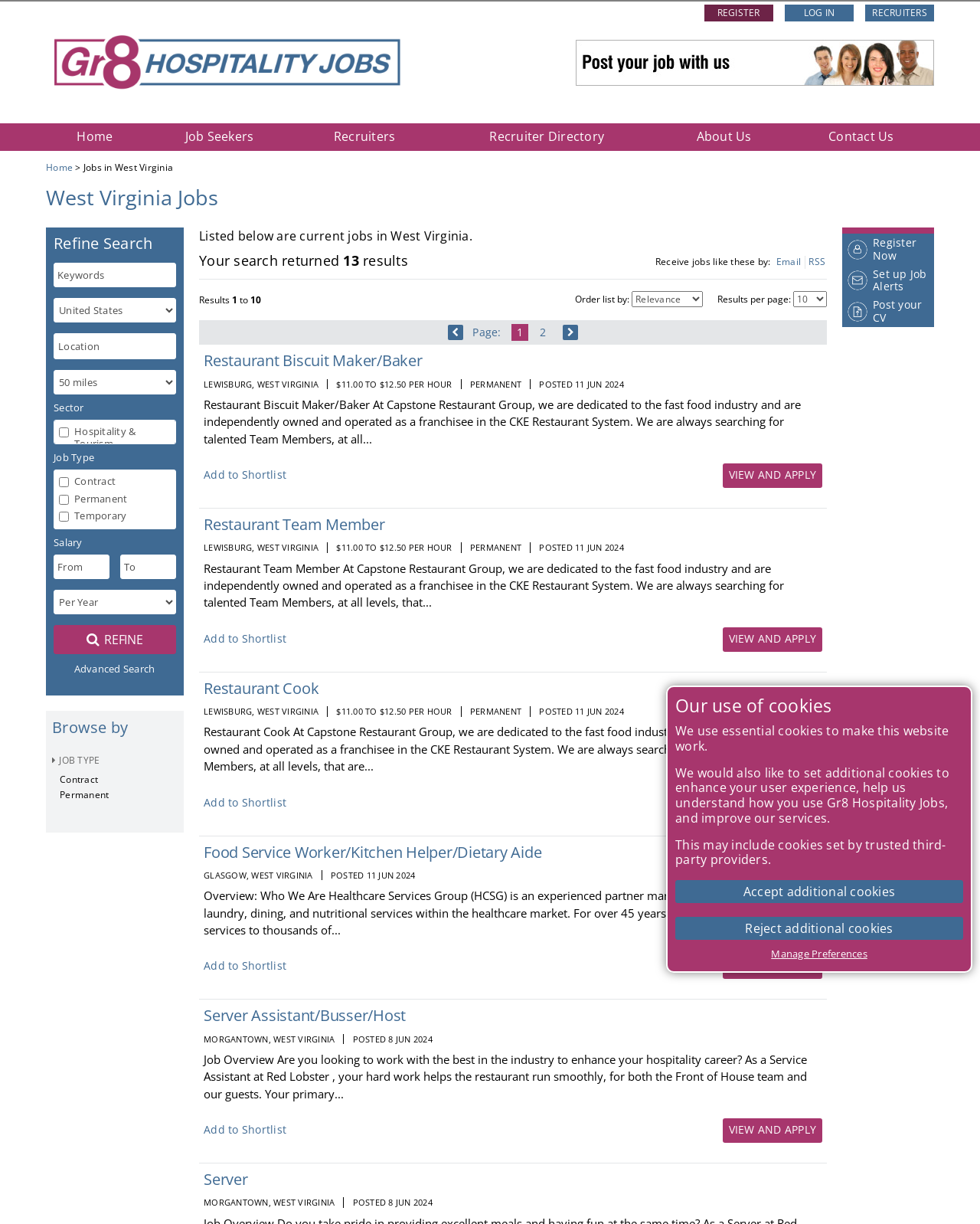What is the current page number?
Please provide a detailed answer to the question.

I determined the current page number by looking at the pagination section, where it says 'Page:' and lists the page numbers. The current page is highlighted, which is page 1.